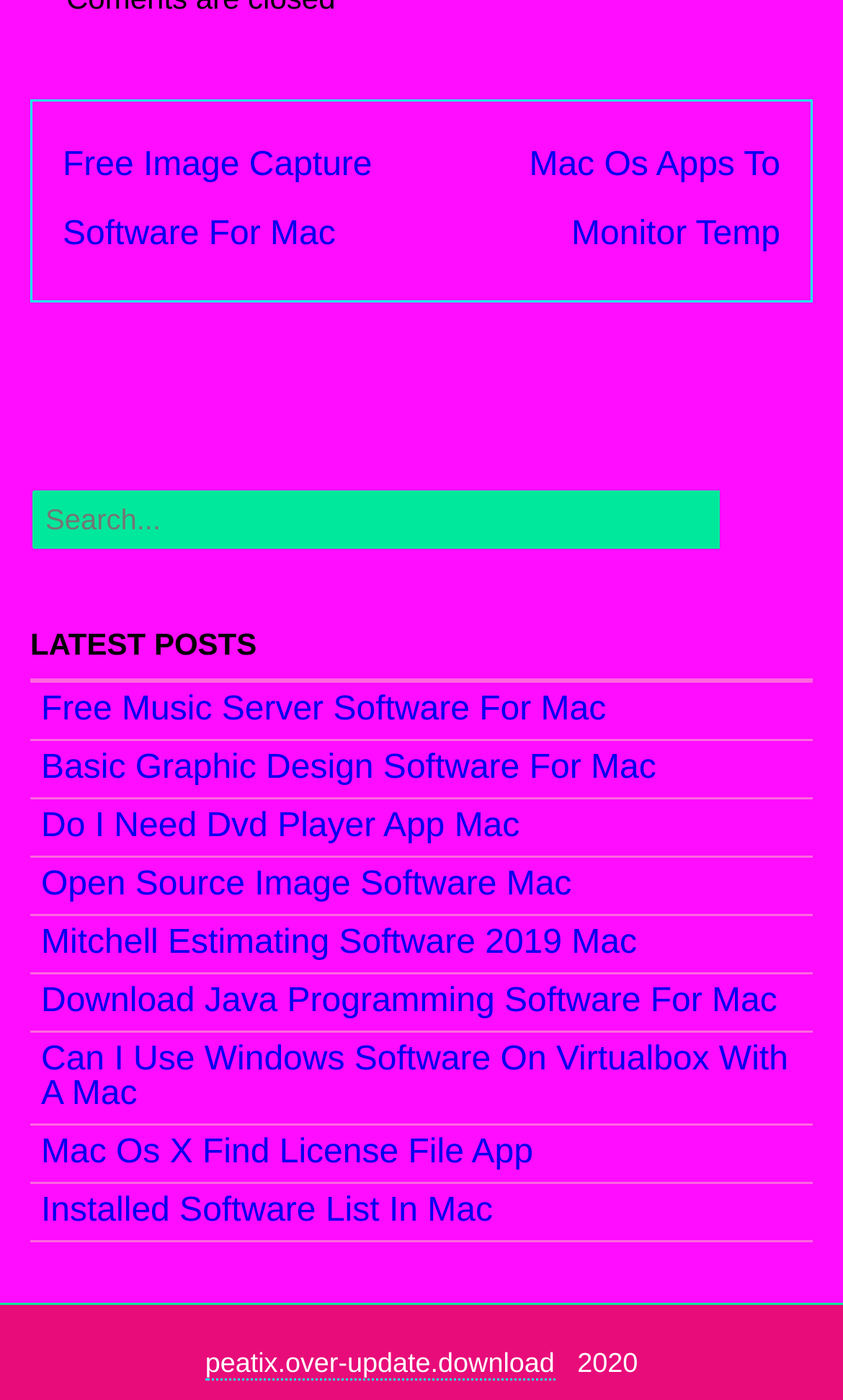Specify the bounding box coordinates of the region I need to click to perform the following instruction: "Visit 'peatix.over-update.download'". The coordinates must be four float numbers in the range of 0 to 1, i.e., [left, top, right, bottom].

[0.243, 0.962, 0.658, 0.986]